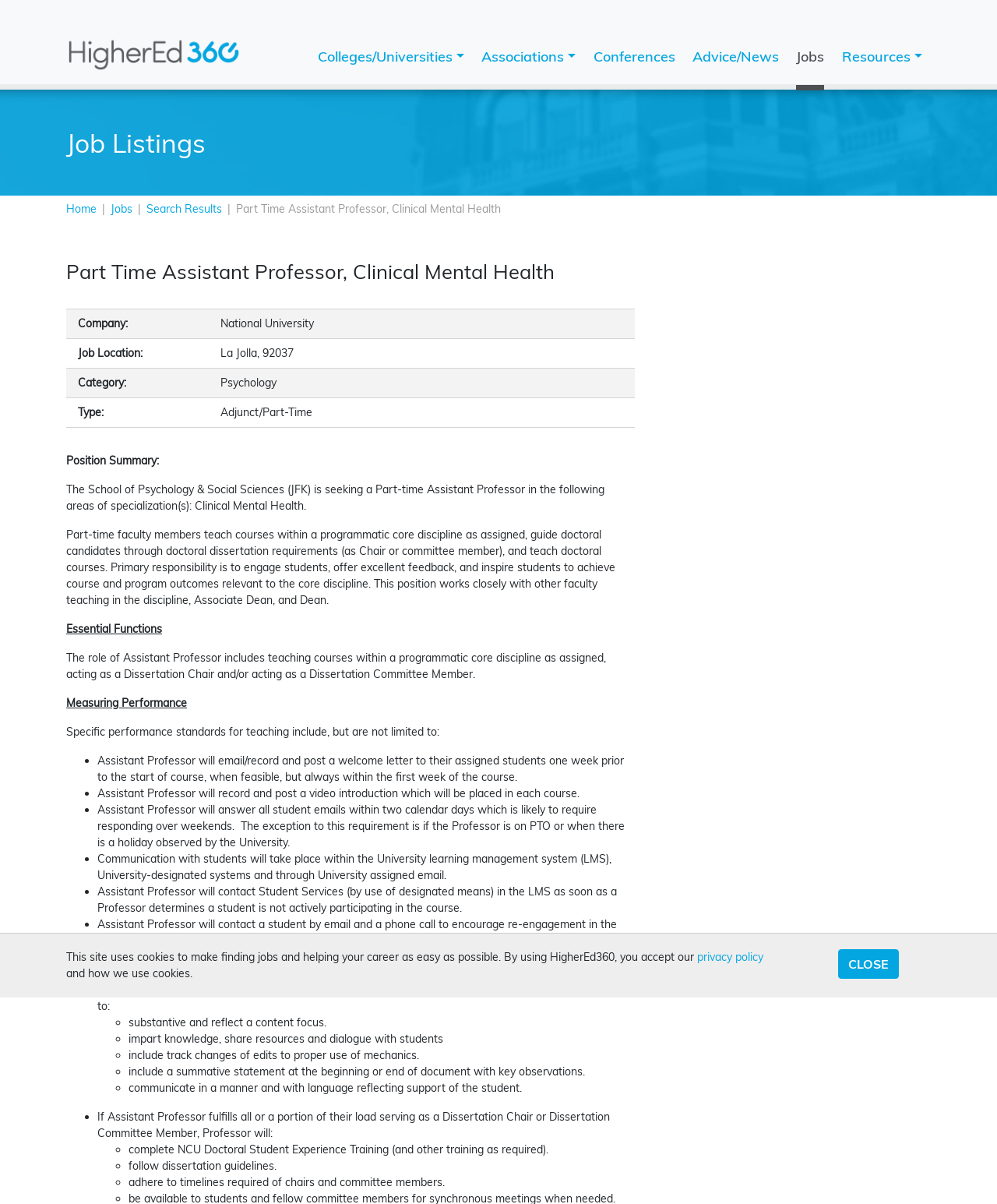Please determine the bounding box coordinates for the UI element described here. Use the format (top-left x, top-left y, bottom-right x, bottom-right y) with values bounded between 0 and 1: Works

None